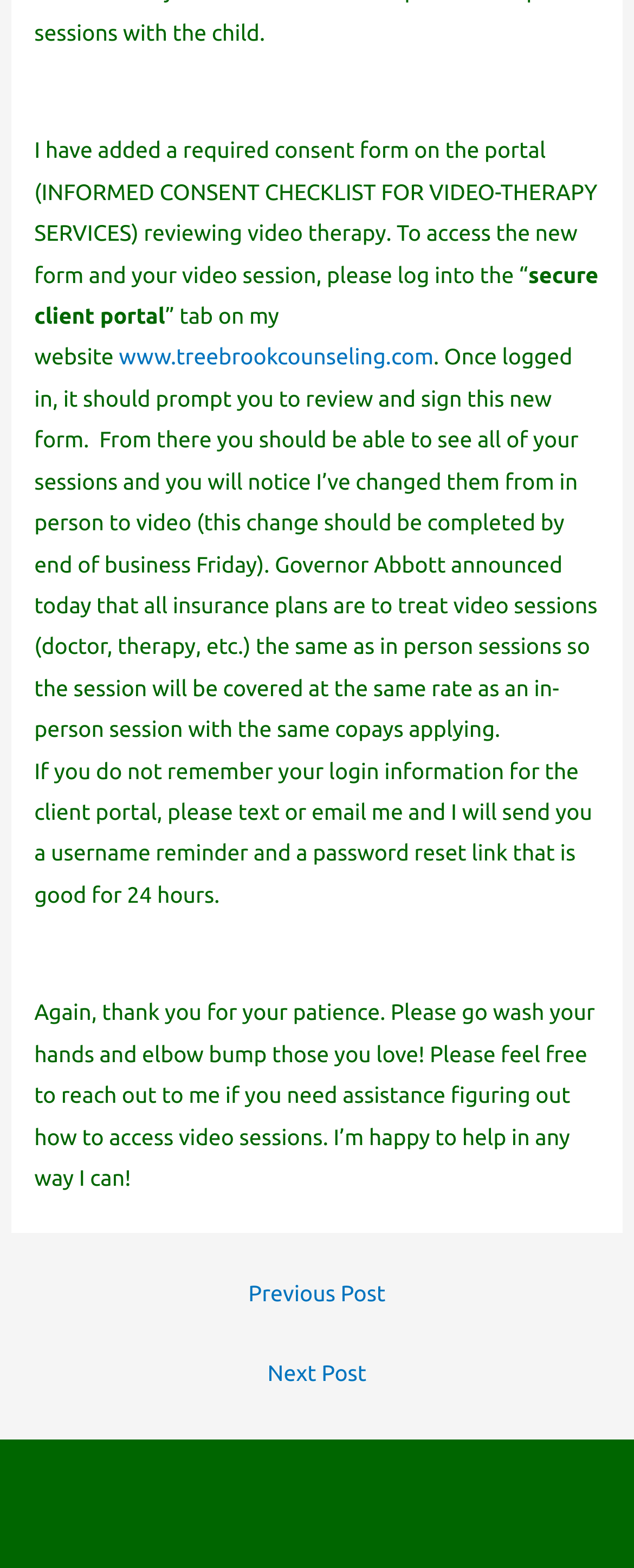What is the purpose of the new form?
Use the information from the image to give a detailed answer to the question.

The purpose of the new form can be inferred from the text 'I have added a required consent form on the portal (INFORMED CONSENT CHECKLIST FOR VIDEO-THERAPY SERVICES) reviewing video therapy.' which indicates that the form is related to informed consent for video-therapy services.